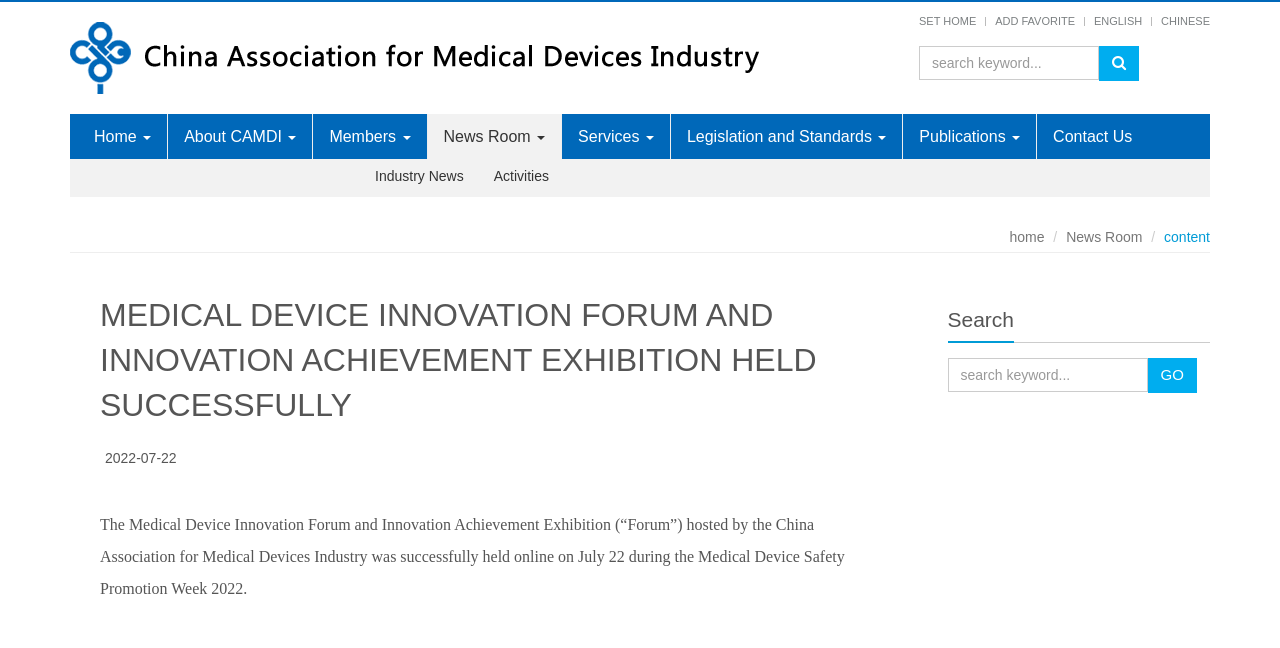Find and specify the bounding box coordinates that correspond to the clickable region for the instruction: "Go to the home page".

[0.055, 0.176, 0.131, 0.245]